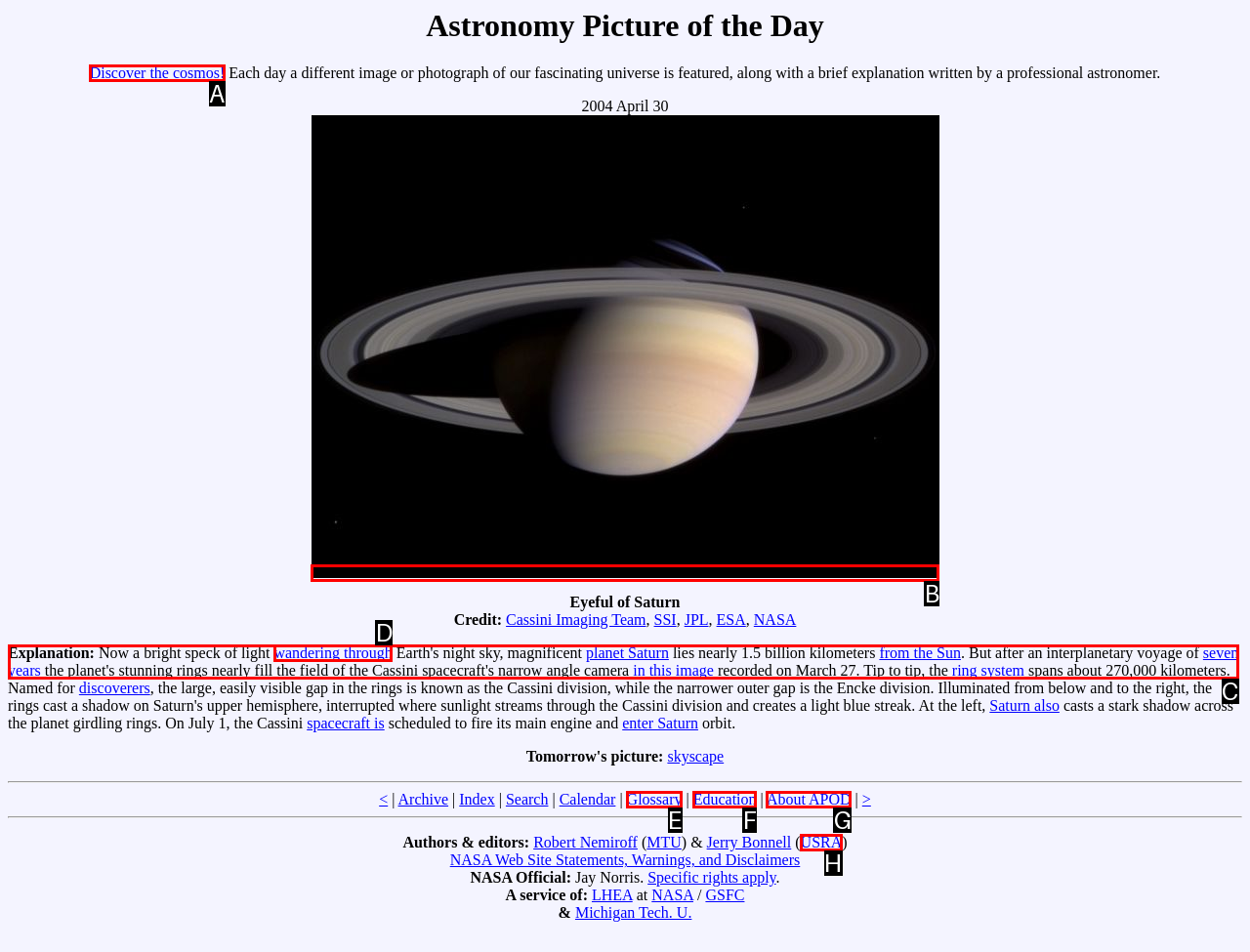Using the description: parent_node: 2004 April 30, find the best-matching HTML element. Indicate your answer with the letter of the chosen option.

B